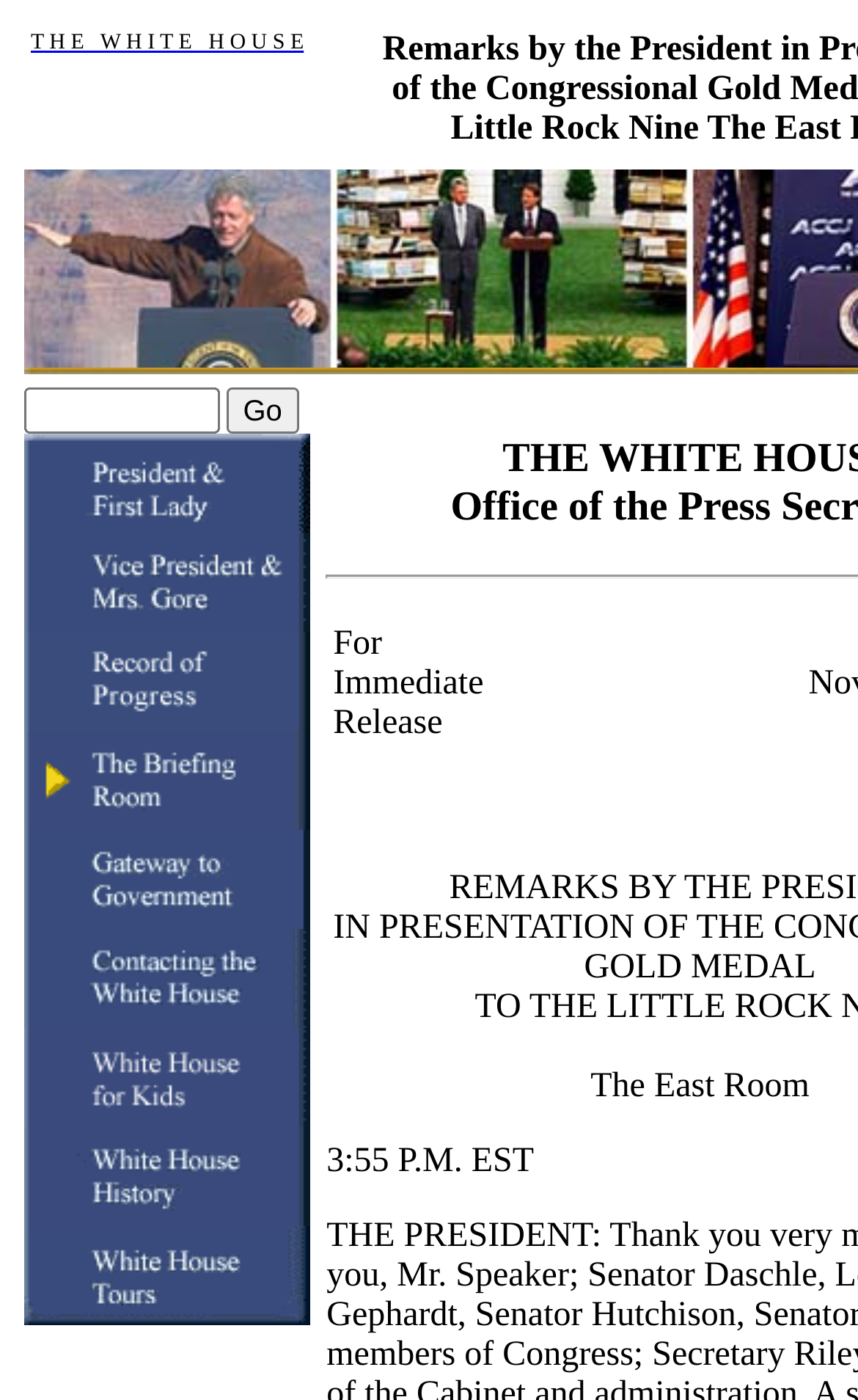Please determine the bounding box coordinates for the element with the description: "name="m1"".

[0.028, 0.31, 0.362, 0.327]